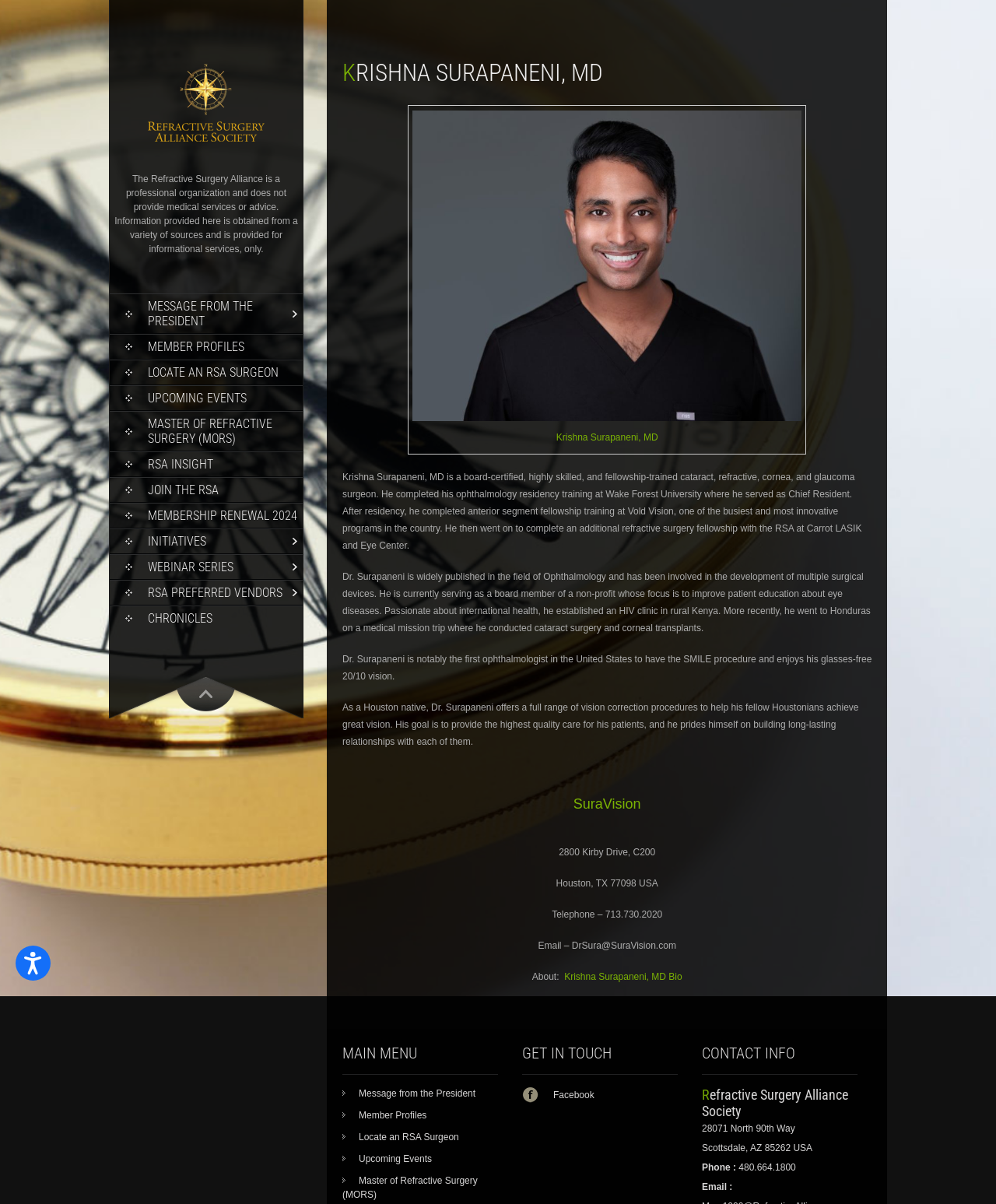Use a single word or phrase to answer the question:
What is the location of SuraVision?

Houston, TX 77098 USA